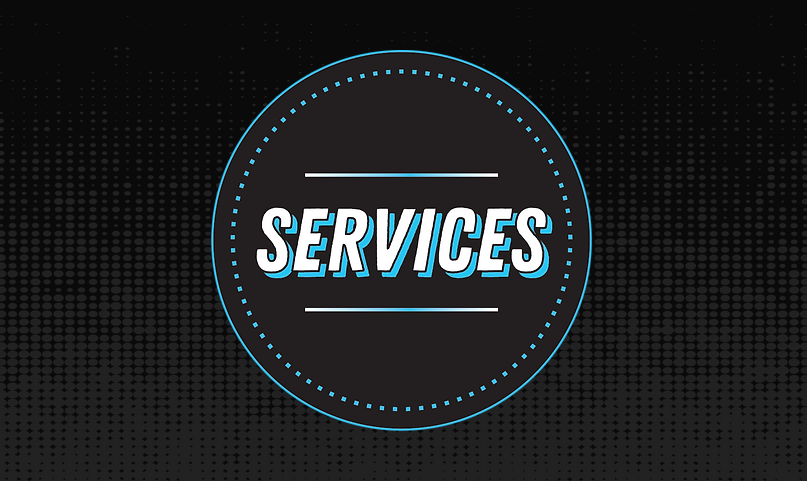Give a one-word or one-phrase response to the question: 
What is the color of the text 'SERVICES'?

white